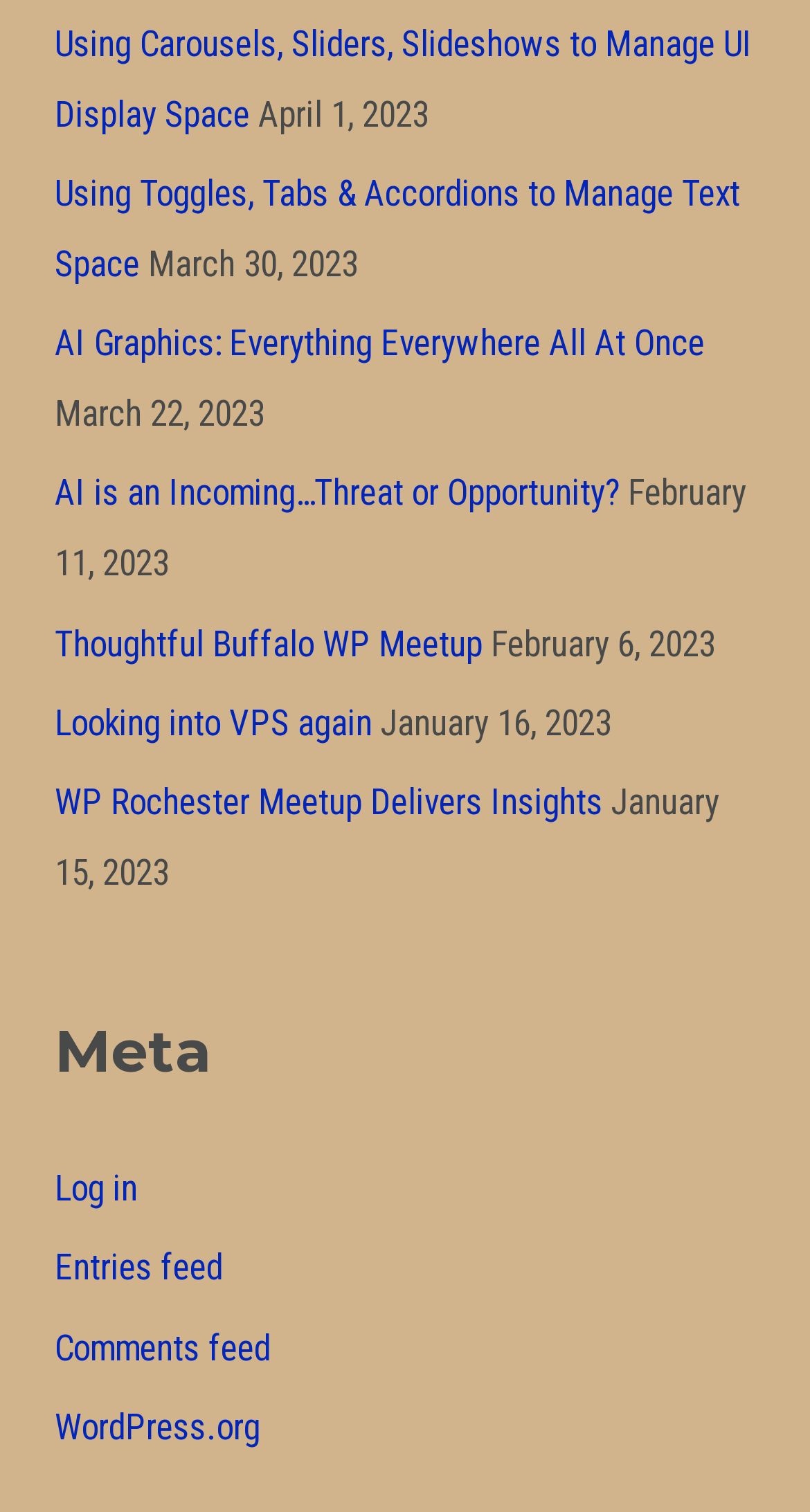Bounding box coordinates must be specified in the format (top-left x, top-left y, bottom-right x, bottom-right y). All values should be floating point numbers between 0 and 1. What are the bounding box coordinates of the UI element described as: WP Rochester Meetup Delivers Insights

[0.067, 0.517, 0.744, 0.544]